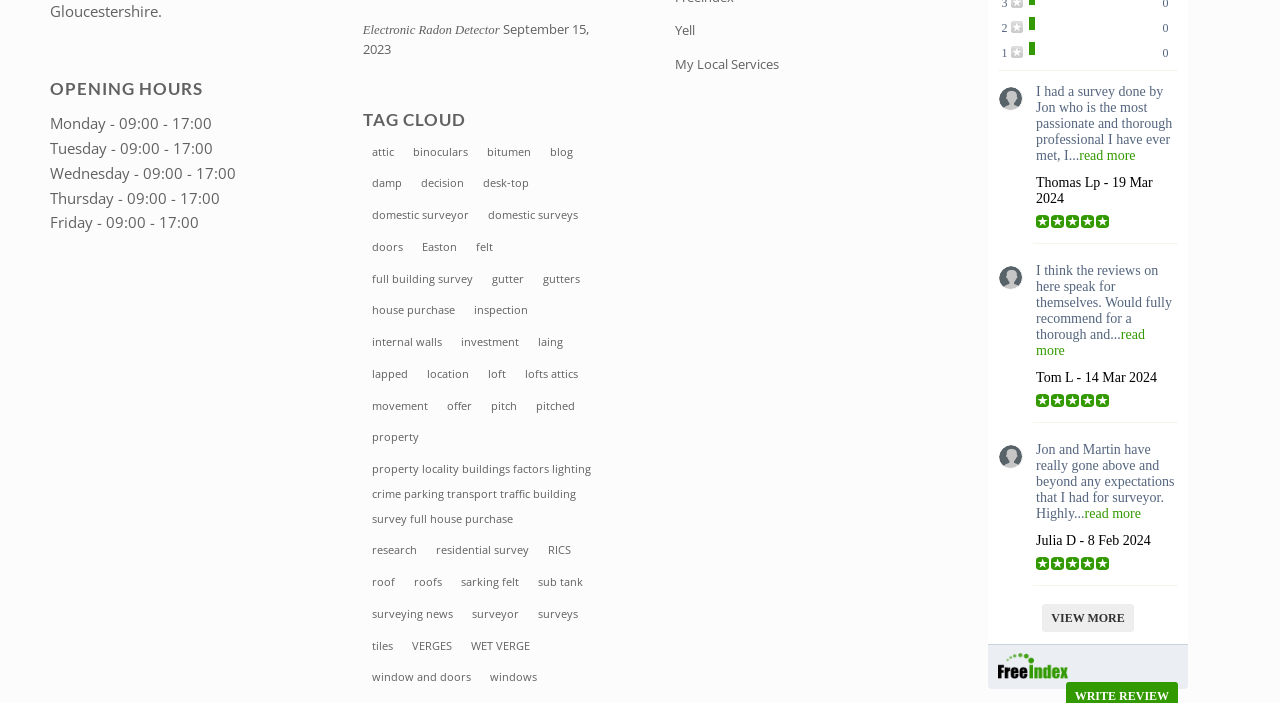Provide the bounding box coordinates for the area that should be clicked to complete the instruction: "Check opening hours".

[0.039, 0.114, 0.228, 0.14]